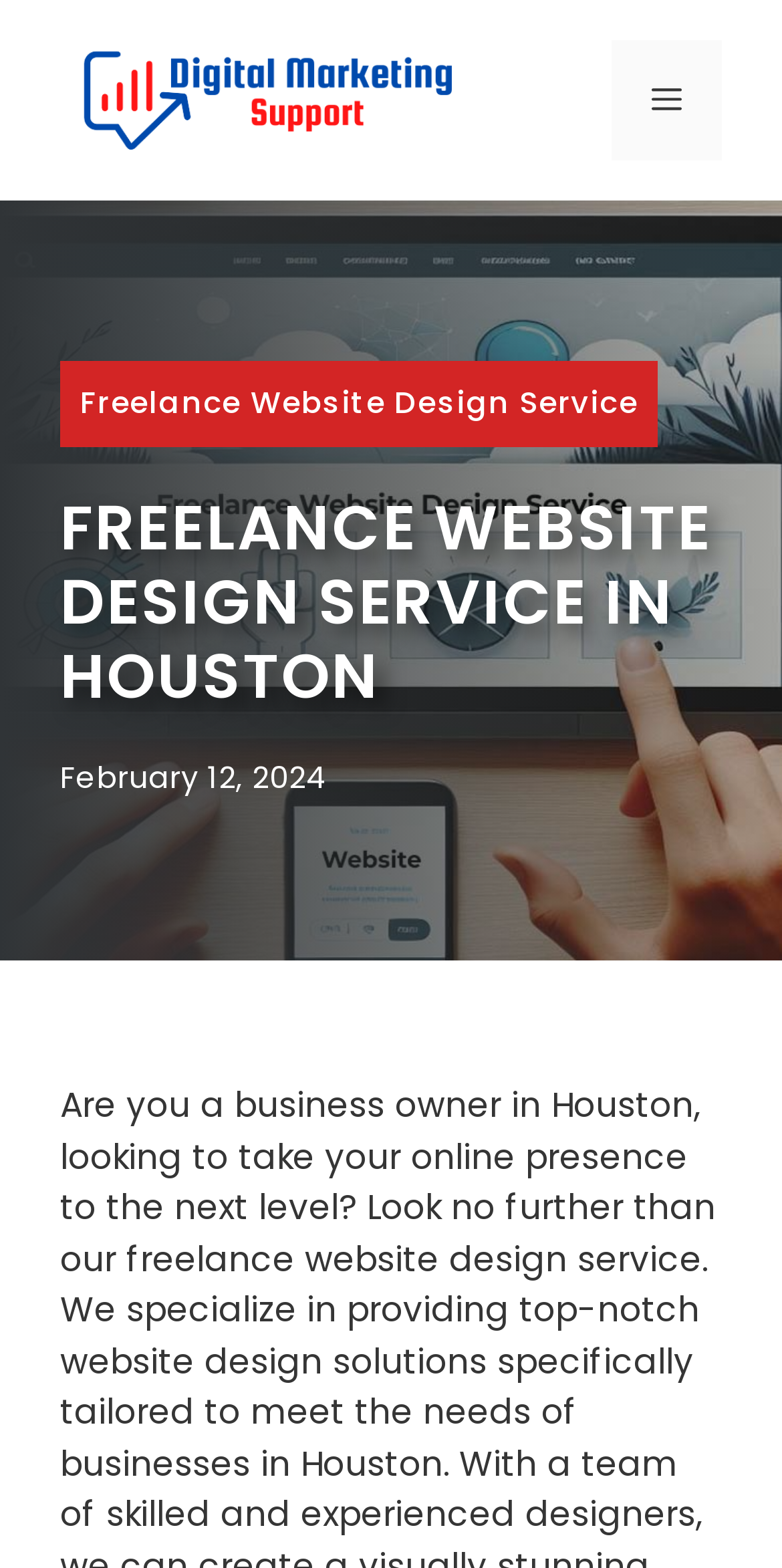Provide the bounding box coordinates of the UI element that matches the description: "alt="Digital Marketing Support"".

[0.077, 0.047, 0.615, 0.078]